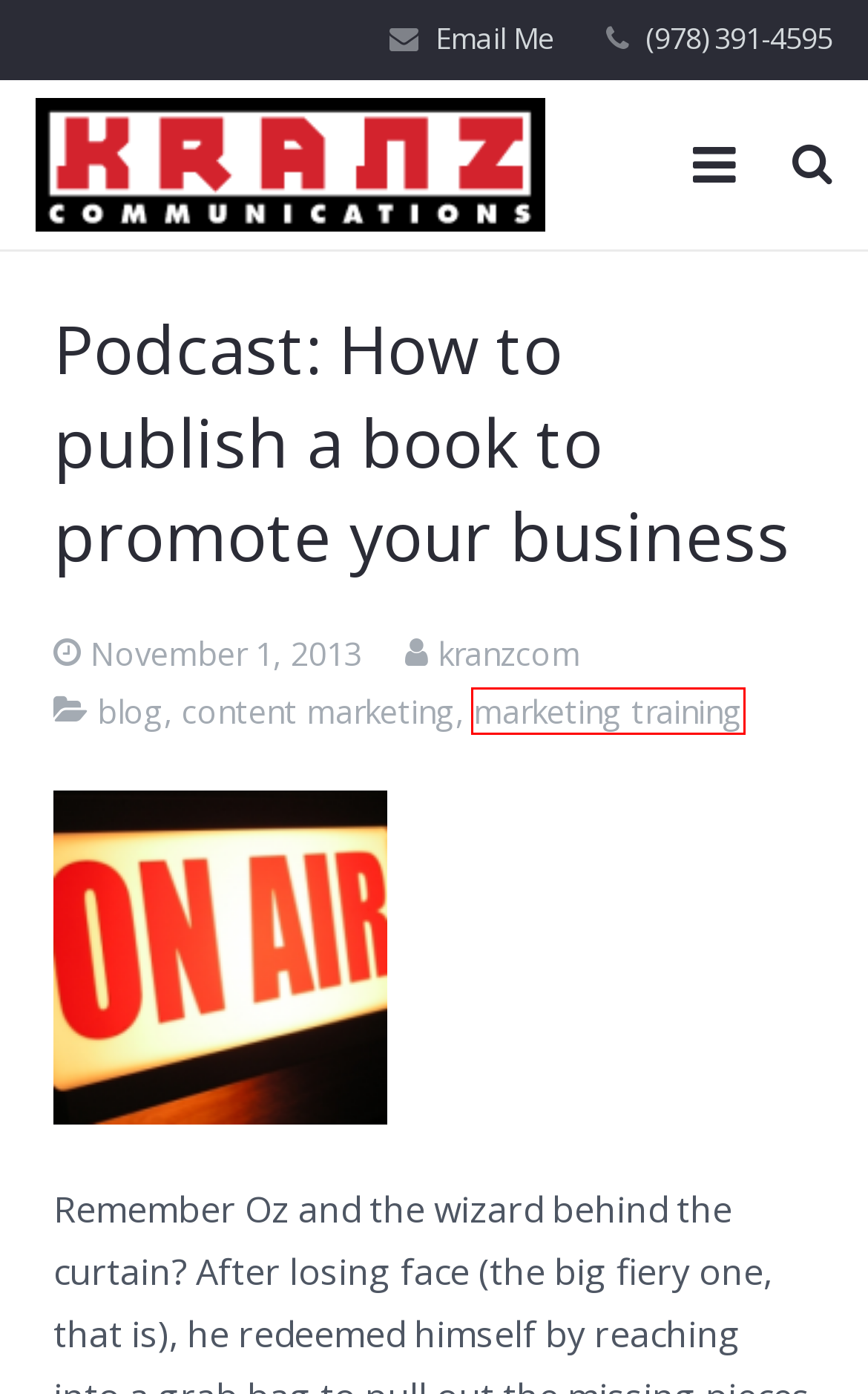Look at the screenshot of a webpage, where a red bounding box highlights an element. Select the best description that matches the new webpage after clicking the highlighted element. Here are the candidates:
A. Client List / Samples
B. content marketing
C. marketing training
D. blog
E. kranzcom
F. 10 Reasons Not to Hire Jonathan Kranz
G. Upcoming / Previous Events
H. Free Stuff

C